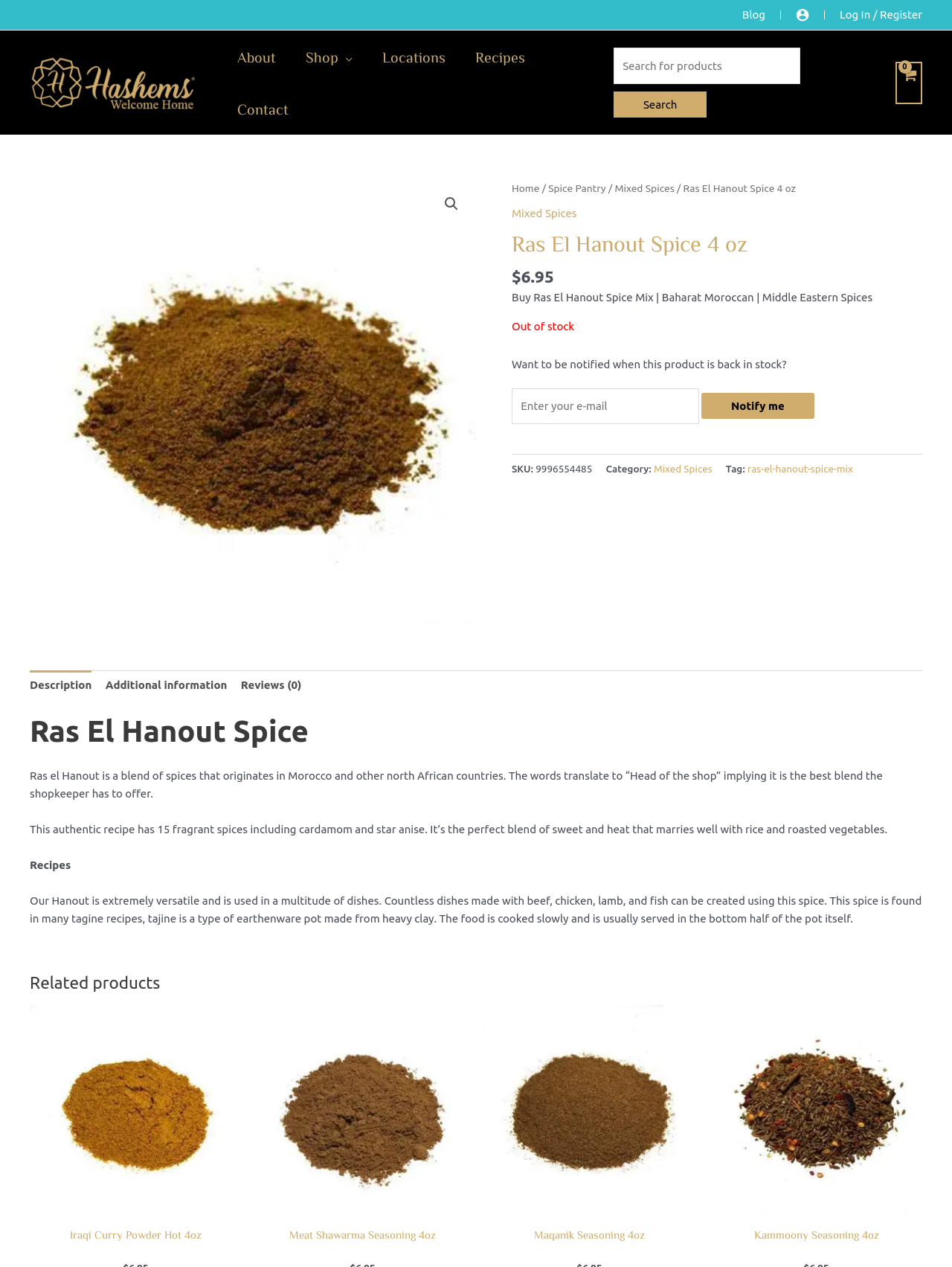Explain the webpage's design and content in an elaborate manner.

This webpage is about Ras El Hanout Spice, a Moroccan spice blend. At the top, there are several links, including "Blog", "Account icon link", "Log In / Register", and "Hashems.com", which is the website's logo. Below these links, there is a navigation menu with options like "About", "Shop Menu Toggle", "Locations", "Recipes", and "Contact".

On the left side of the page, there is a search bar with a search button. Below the search bar, there is a figure with a link to "Ras El Hanout Spice" and an image of the spice. Next to the figure, there is a breadcrumb navigation menu showing the path from "Home" to "Spice Pantry" to "Mixed Spices" to "Ras El Hanout Spice 4 oz".

The main content of the page is divided into several sections. The first section has a heading "Ras El Hanout Spice 4 oz" and displays the price of the spice, which is $6.95. Below the price, there is a notification that the product is out of stock, and users can enter their email to be notified when it becomes available again.

The next section has a tab list with three tabs: "Description", "Additional information", and "Reviews (0)". The "Description" tab is selected by default and displays a detailed description of the Ras El Hanout Spice, including its origin, ingredients, and uses. The description is followed by a section titled "Related products", which displays four related products with images and links to their pages.

Each related product has a "Quick View" link and a link to the product page. The products are displayed in a horizontal row, with the first product on the left and the last product on the right.